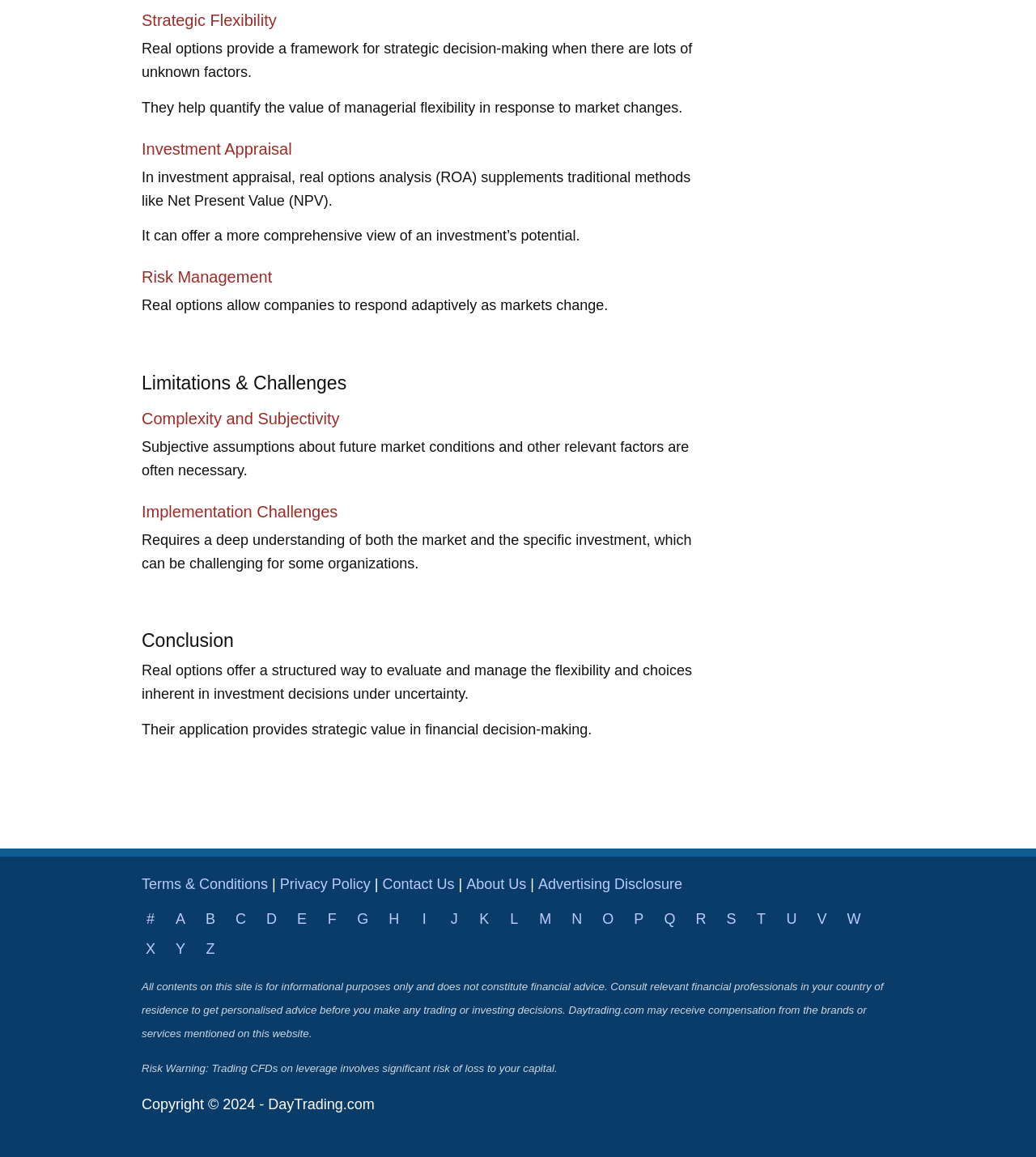Determine the coordinates of the bounding box that should be clicked to complete the instruction: "Click Privacy Policy". The coordinates should be represented by four float numbers between 0 and 1: [left, top, right, bottom].

[0.27, 0.757, 0.358, 0.771]